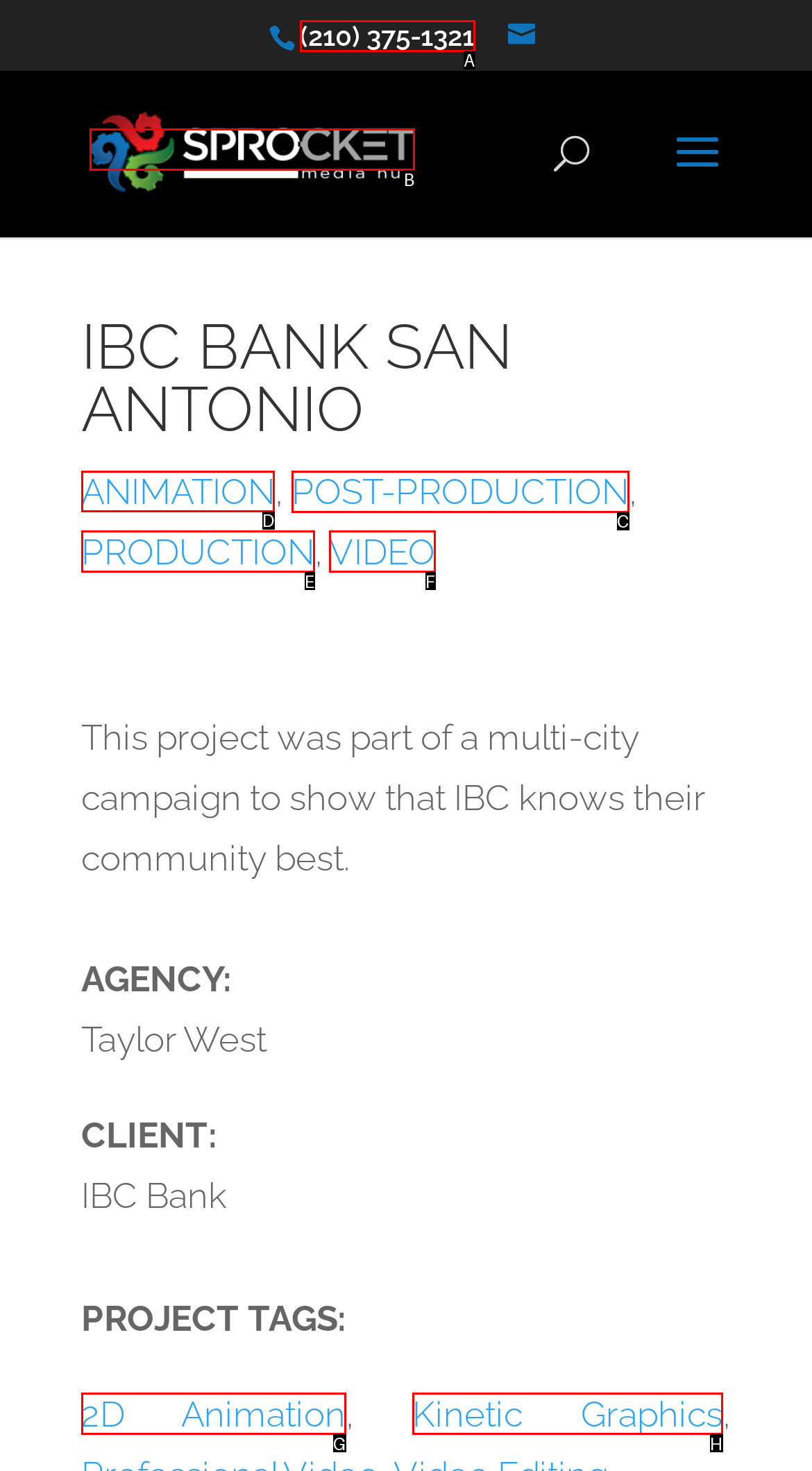For the given instruction: visit the animation page, determine which boxed UI element should be clicked. Answer with the letter of the corresponding option directly.

D